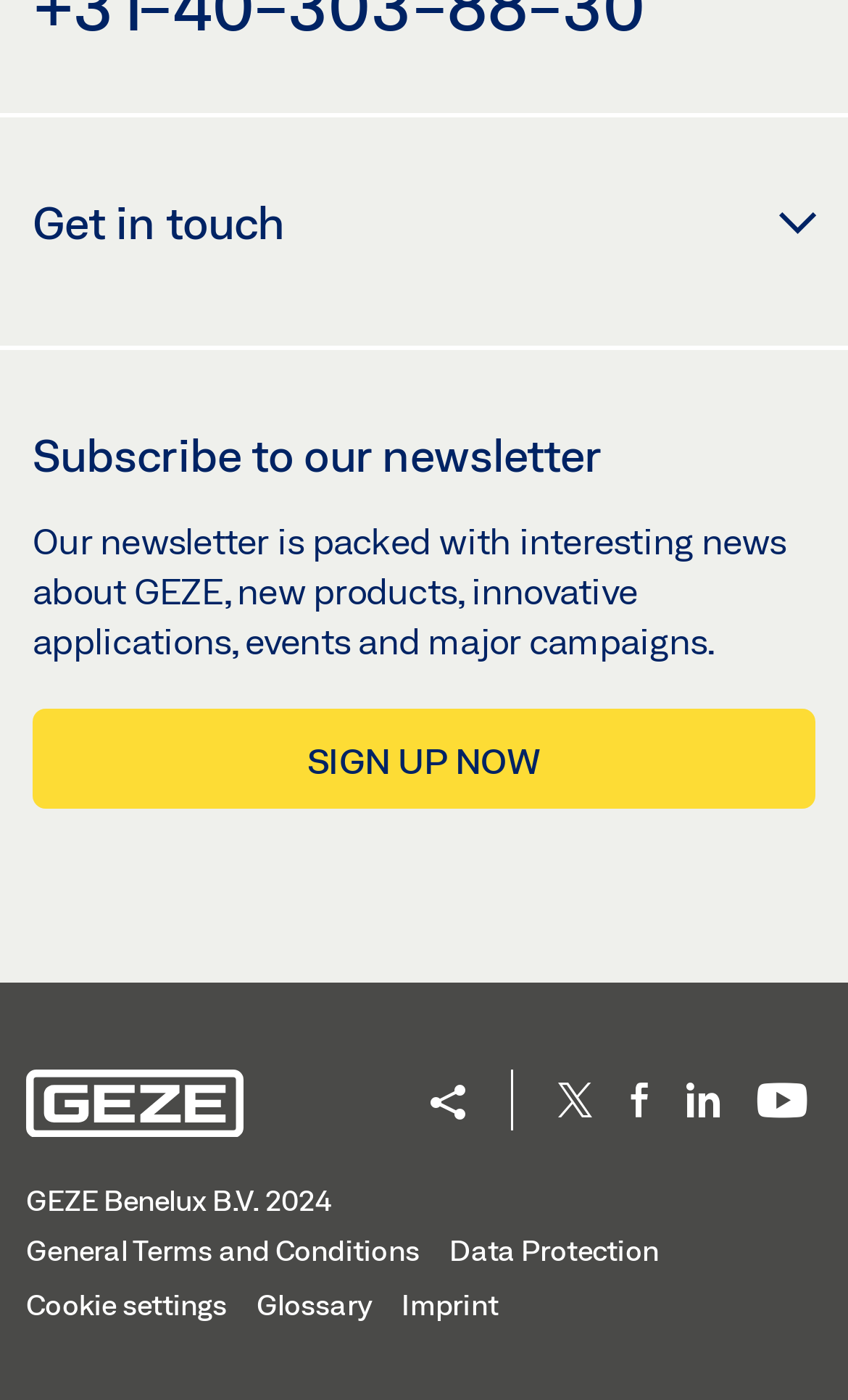How many social media links are available?
Examine the webpage screenshot and provide an in-depth answer to the question.

There are four social media links available, namely Twitter, Facebook, LinkedIn, and Youtube, which can be found at the bottom of the webpage.